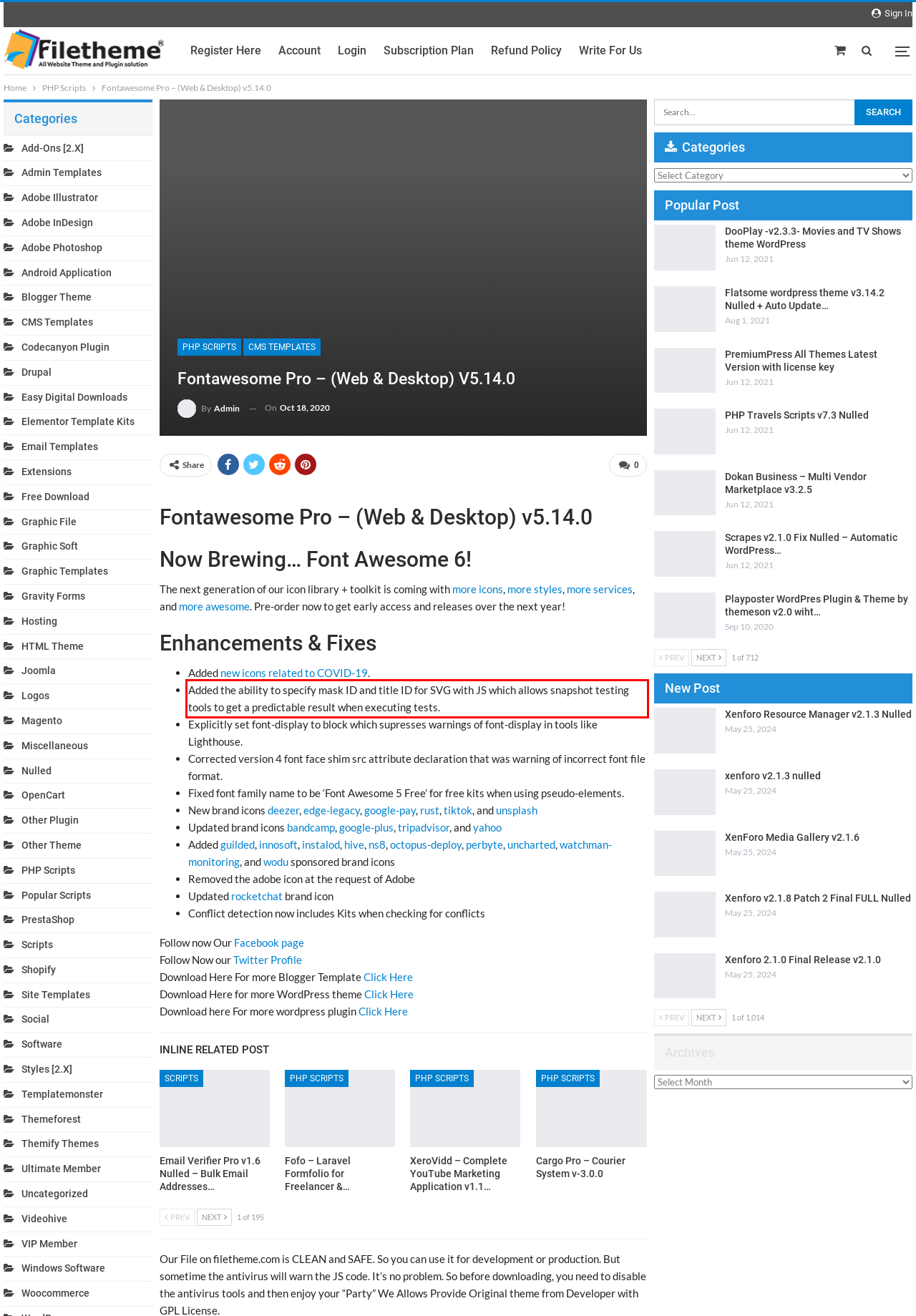By examining the provided screenshot of a webpage, recognize the text within the red bounding box and generate its text content.

Added the ability to specify mask ID and title ID for SVG with JS which allows snapshot testing tools to get a predictable result when executing tests.